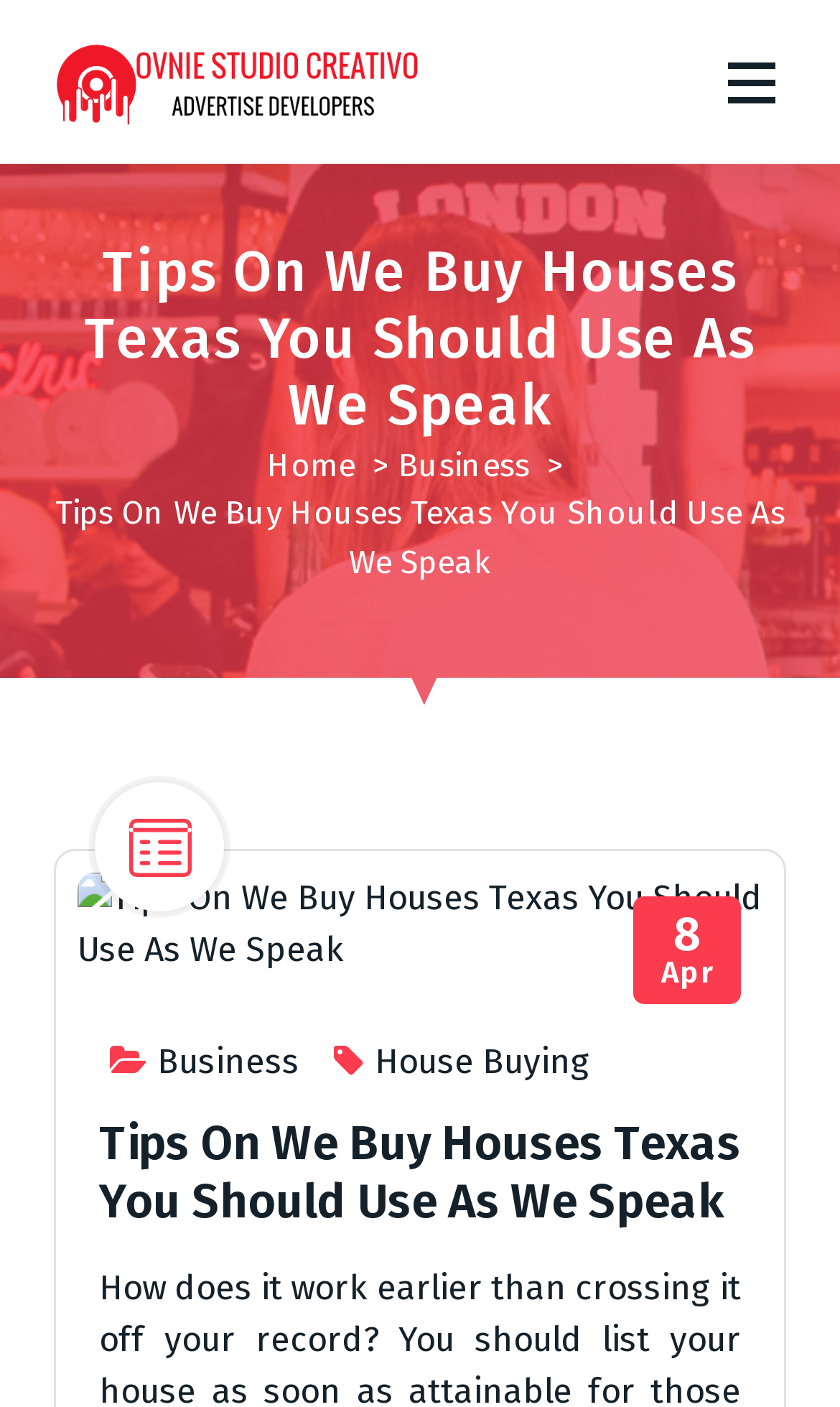How many images are there on the webpage?
Using the image provided, answer with just one word or phrase.

4